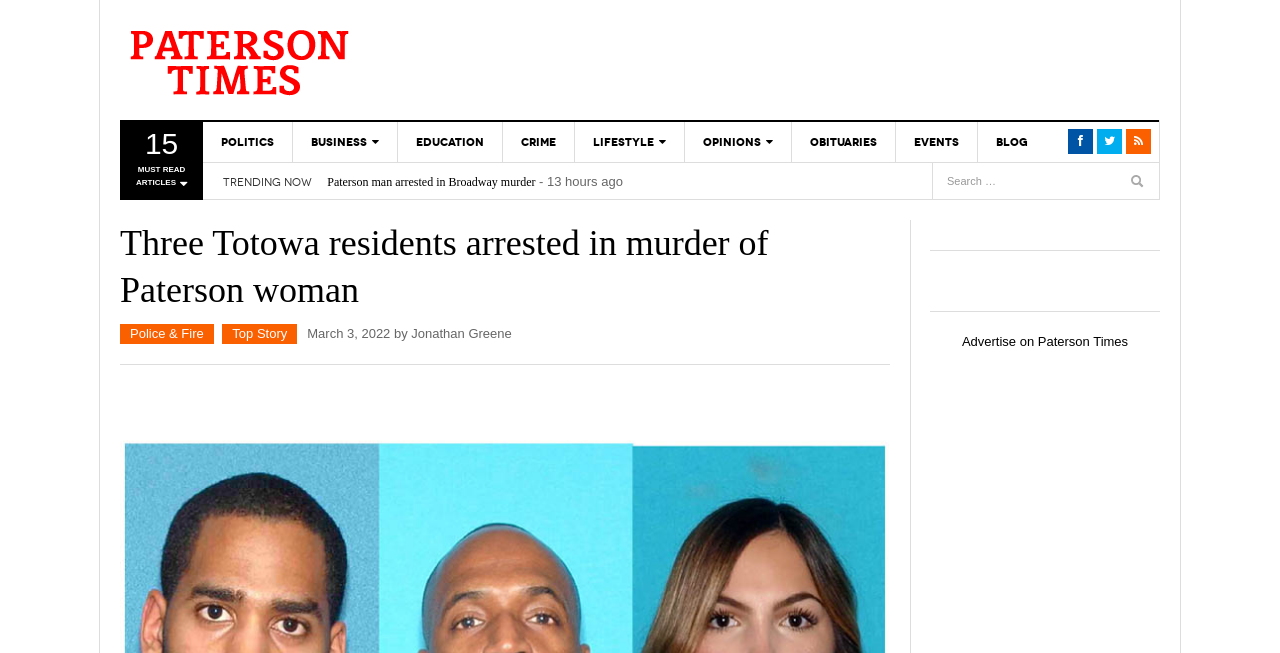Generate a thorough caption detailing the webpage content.

The webpage appears to be a news article from the Paterson Times, with a focus on local news and events. At the top of the page, there is a header section with a link to the Paterson Times website and a search bar. Below the header, there are several links to different categories of news, including Politics, Business, Education, and Crime.

To the right of the category links, there is a section with three social media links and a search bar. Below this section, there is a list of trending news articles, each with a title, a brief description, and the date it was published. The articles appear to be related to crime and law enforcement in Paterson, with titles such as "Paterson man arrested in Broadway murder" and "62-year-old Paterson man injured in Sunday morning shooting".

The main article on the page is titled "Three Totowa residents arrested in murder of Paterson woman" and is located below the trending news section. The article has a heading with the title, followed by a link to the Police & Fire category and a link to the Top Story category. Below the heading, there is a brief description of the article, followed by the date it was published, March 3, 2022, and the author's name, Jonathan Greene.

At the bottom of the page, there is a section with a link to advertise on the Paterson Times website. Overall, the webpage appears to be a news article page with a focus on local news and events in Paterson, New Jersey.